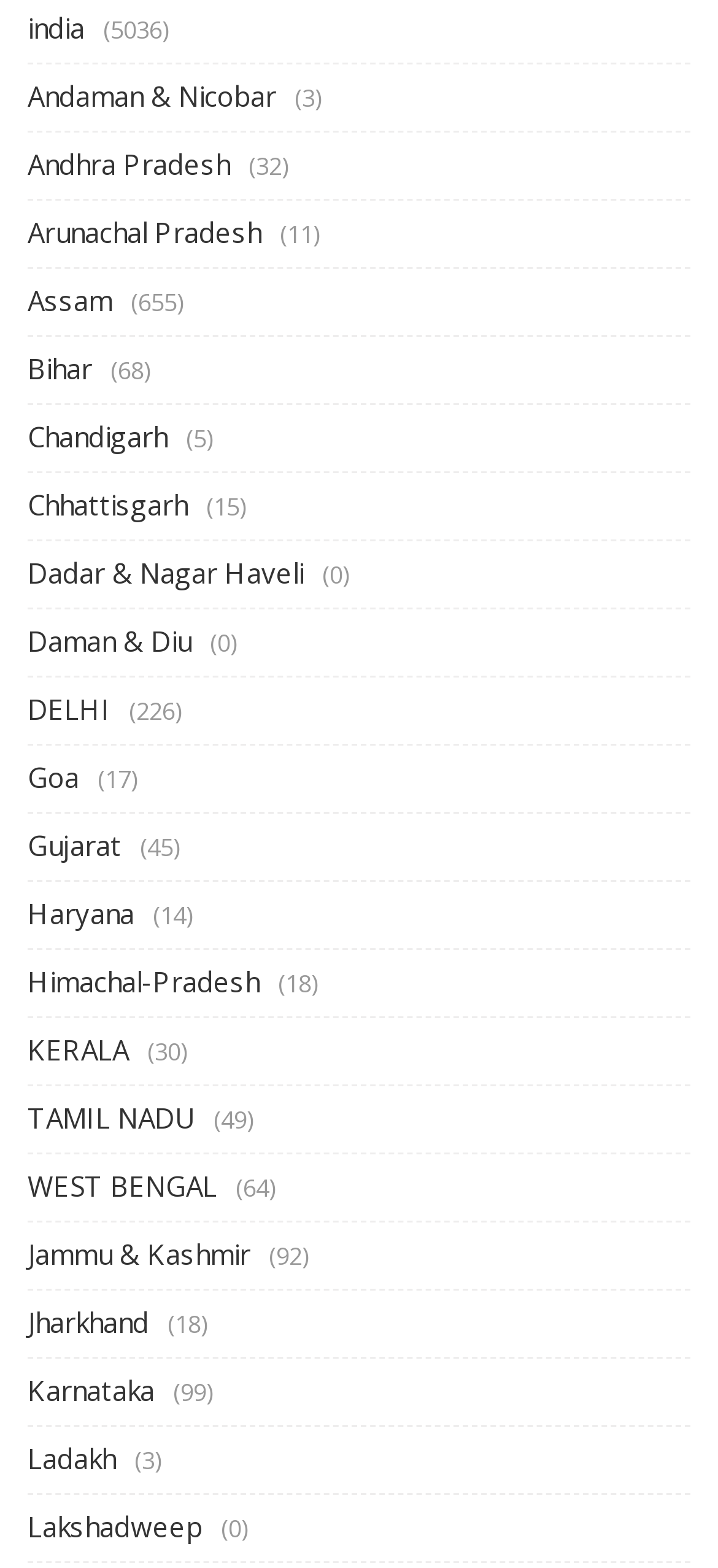Please specify the bounding box coordinates of the area that should be clicked to accomplish the following instruction: "Visit Jammu & Kashmir". The coordinates should consist of four float numbers between 0 and 1, i.e., [left, top, right, bottom].

[0.038, 0.788, 0.349, 0.812]